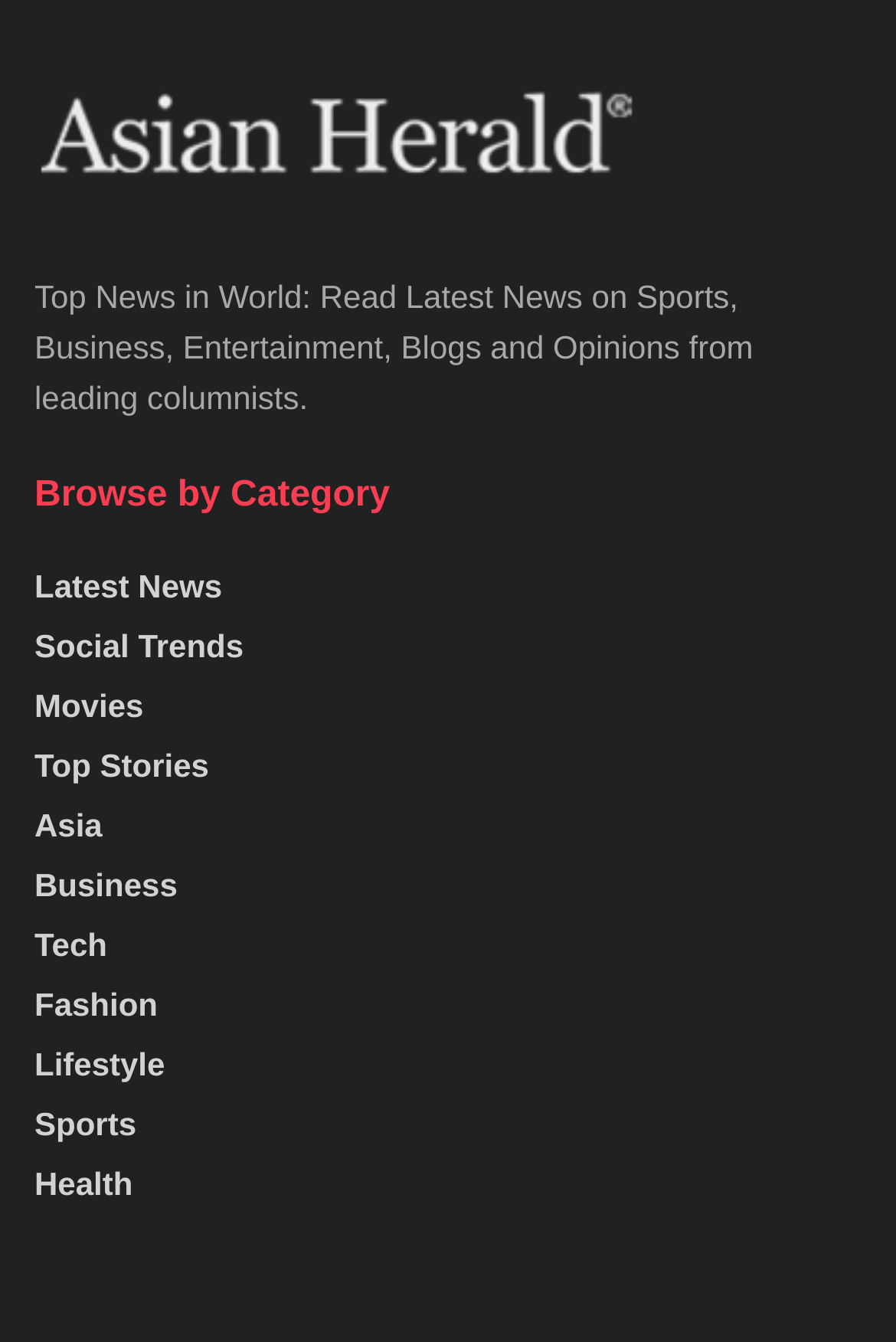Can you find the bounding box coordinates for the element that needs to be clicked to execute this instruction: "Read top stories"? The coordinates should be given as four float numbers between 0 and 1, i.e., [left, top, right, bottom].

[0.038, 0.557, 0.233, 0.584]